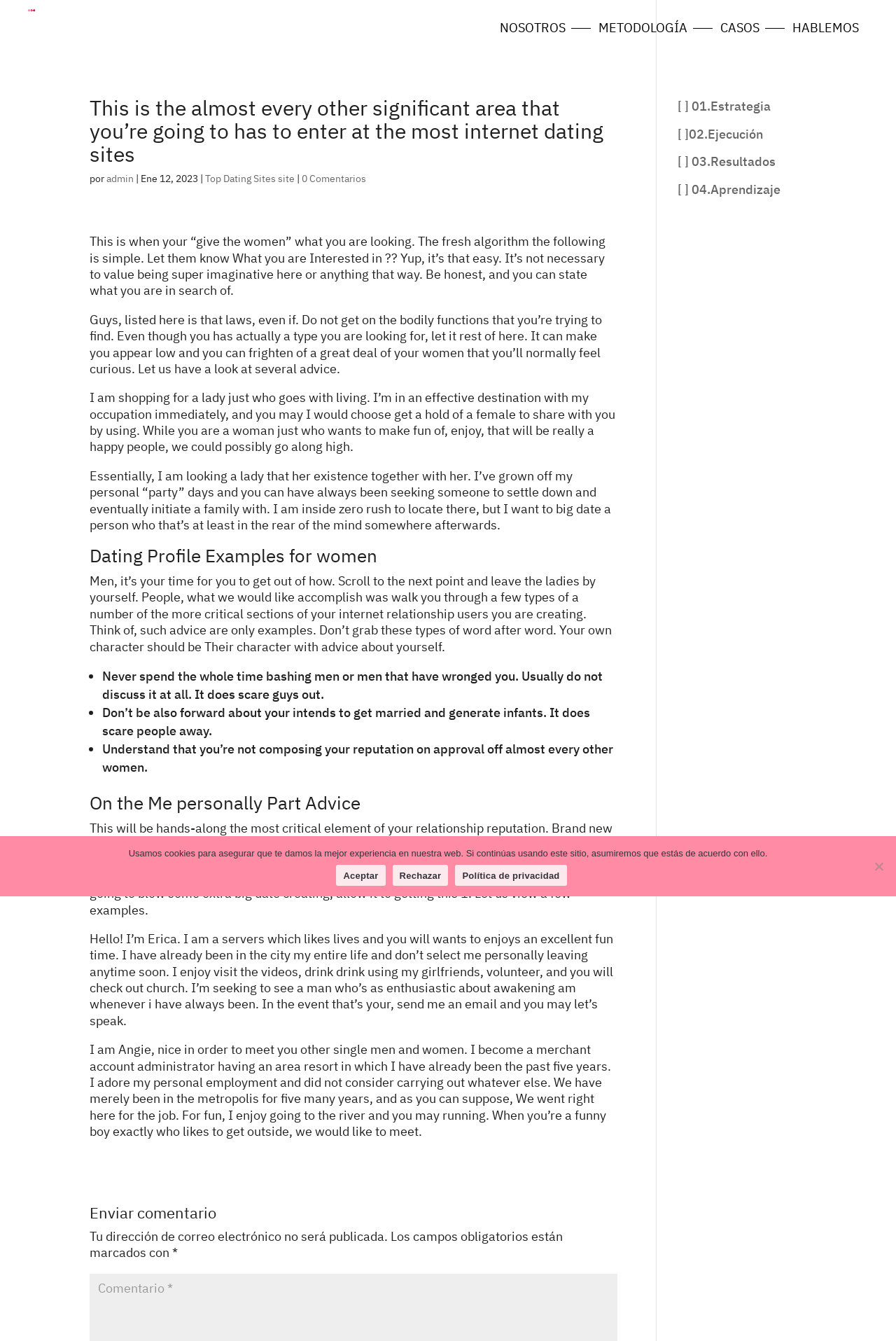Specify the bounding box coordinates for the region that must be clicked to perform the given instruction: "View the 'Golf club Timmendorfer Strand' information".

None